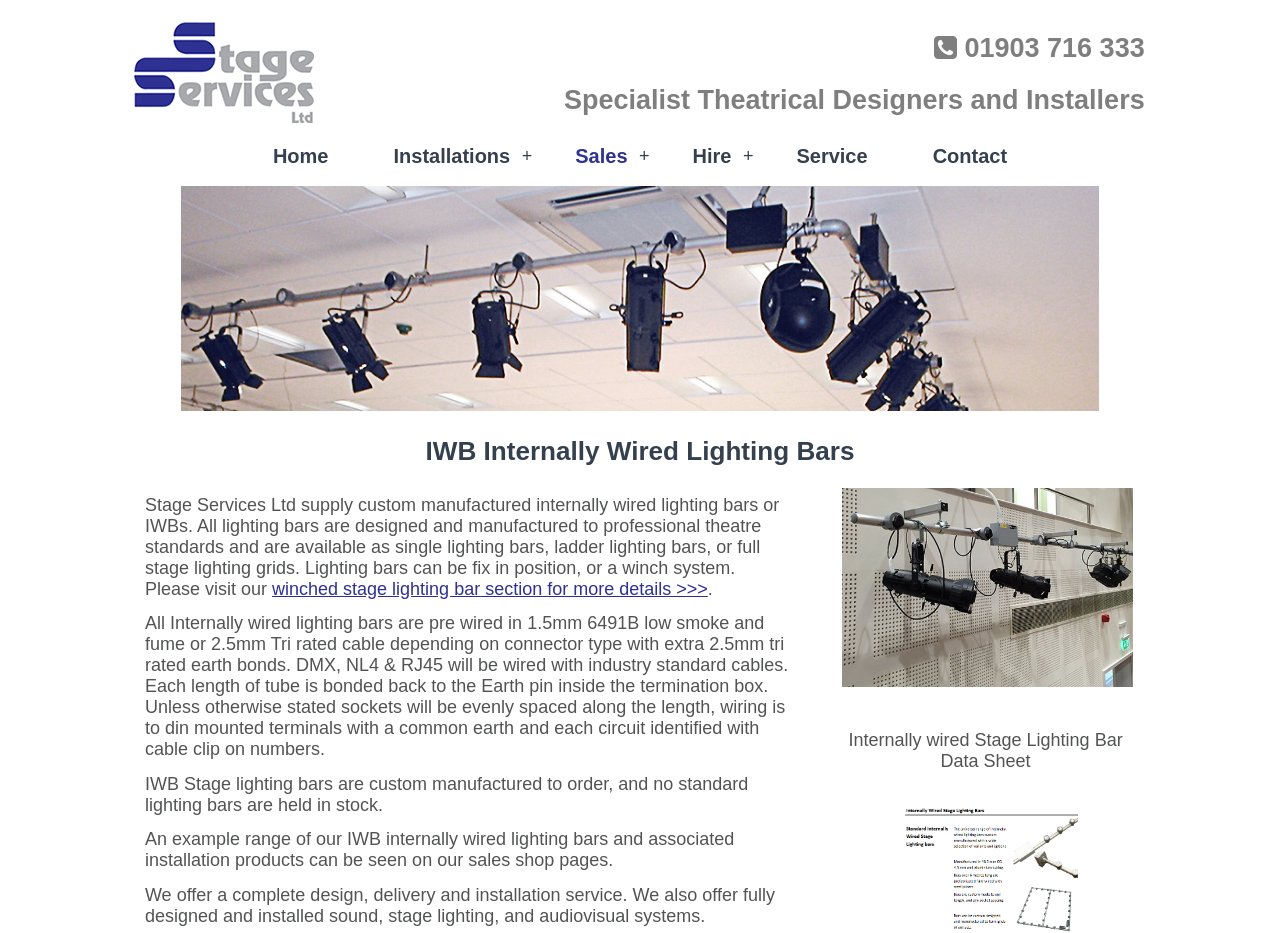Find the bounding box coordinates for the element that must be clicked to complete the instruction: "Click on 'Installations'". The coordinates should be four float numbers between 0 and 1, indicated as [left, top, right, bottom].

[0.307, 0.155, 0.399, 0.18]